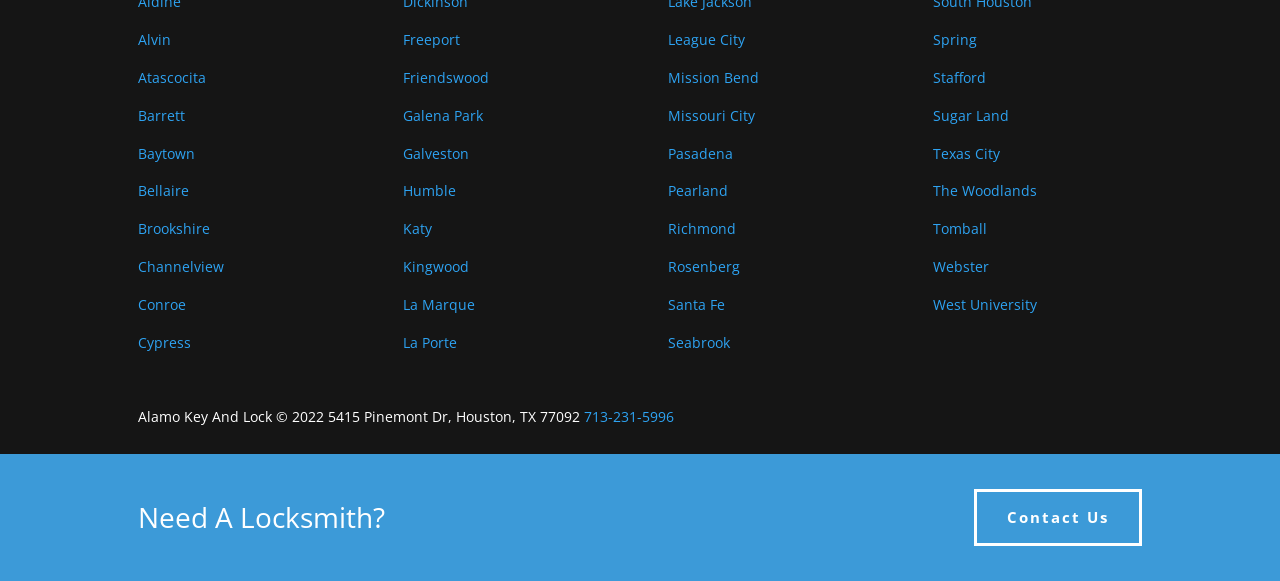What is the phone number of the locksmith company?
Based on the image, answer the question with a single word or brief phrase.

713-231-5996